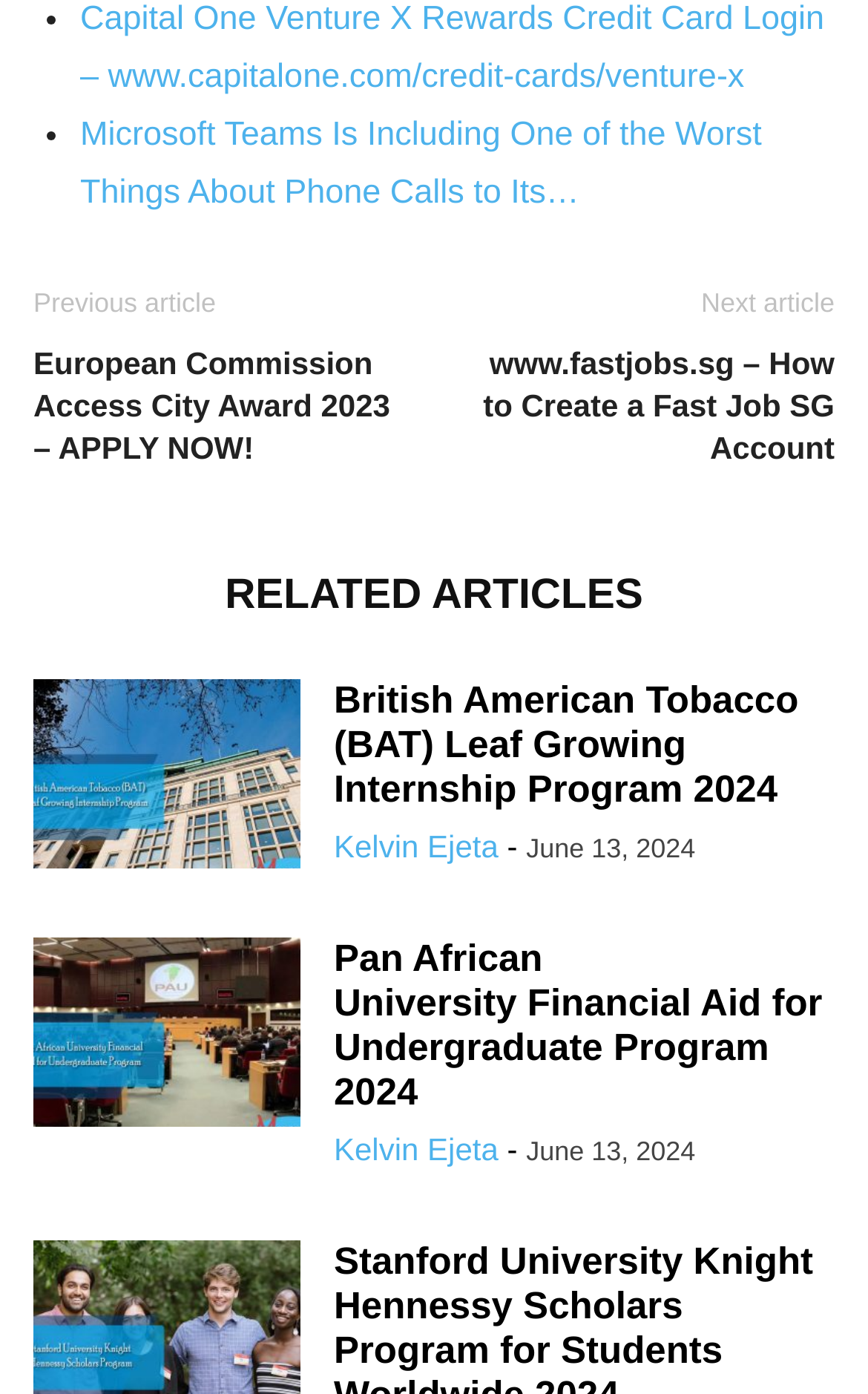Respond to the following question using a concise word or phrase: 
What is the date of the articles?

June 13, 2024